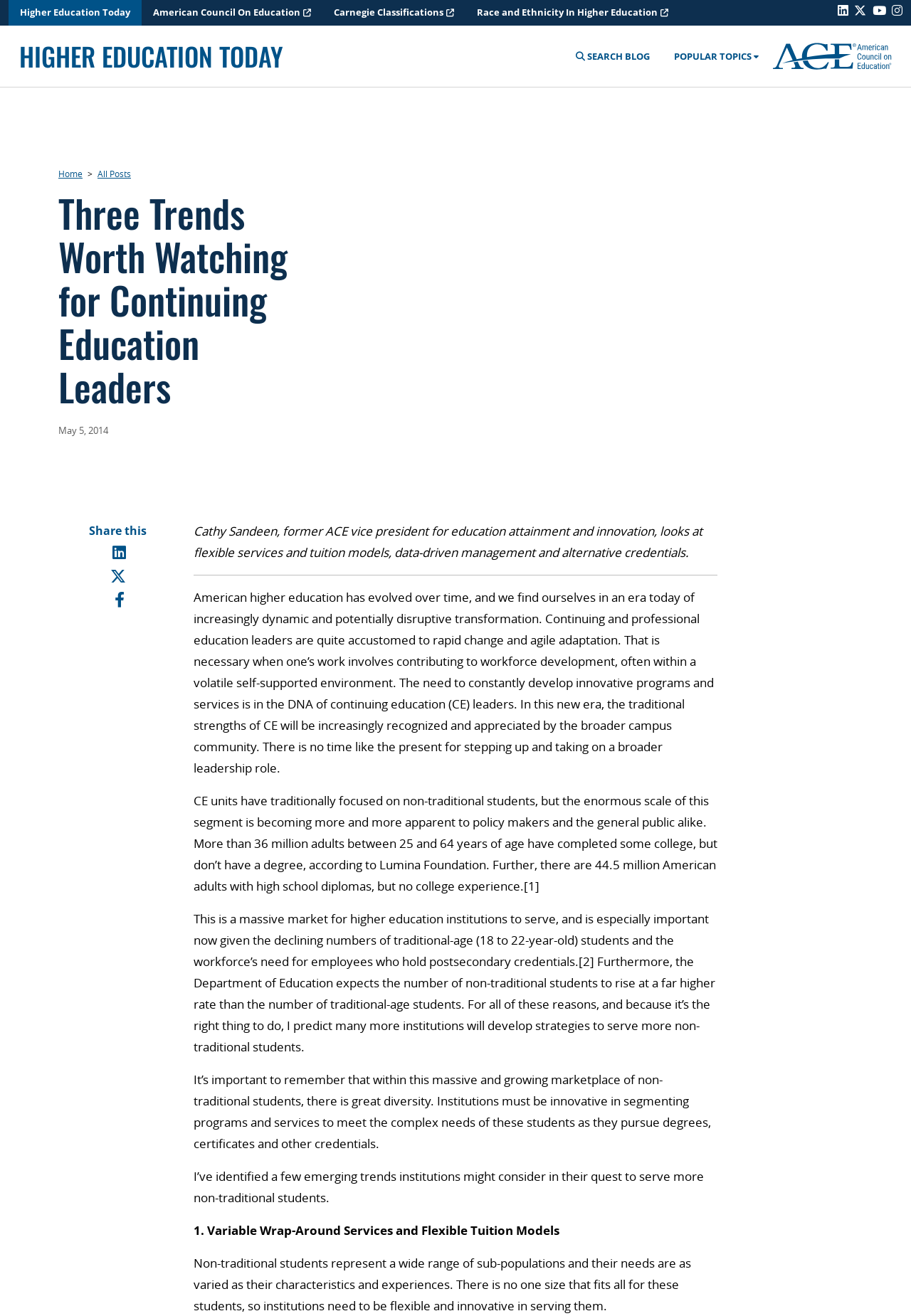How many million adults have completed some college but don’t have a degree?
Using the information from the image, answer the question thoroughly.

According to the text, 'More than 36 million adults between 25 and 64 years of age have completed some college, but don’t have a degree, according to Lumina Foundation'.